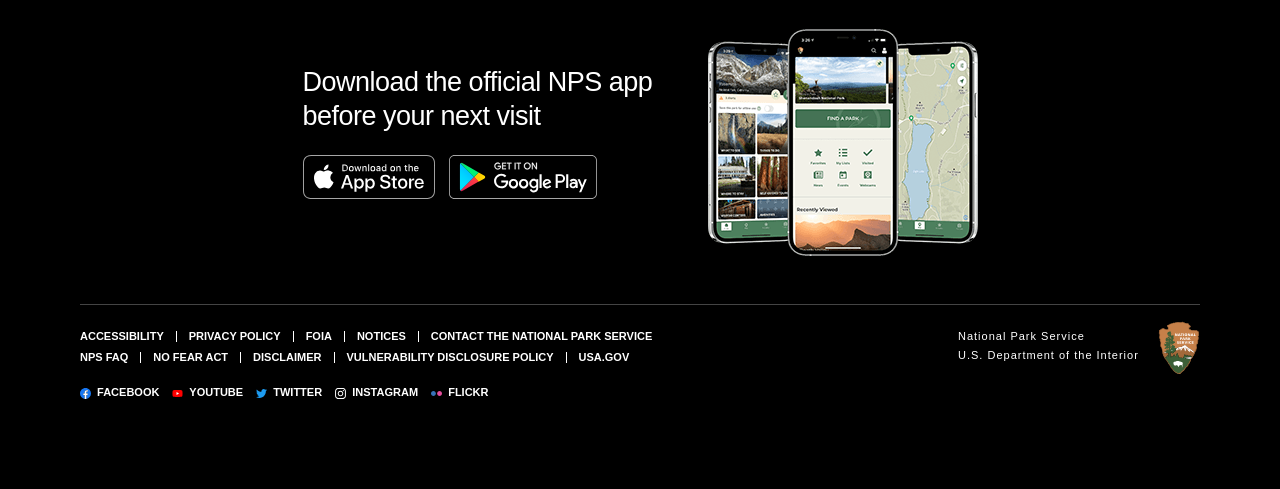Please provide the bounding box coordinates for the UI element as described: "National Park Service". The coordinates must be four floats between 0 and 1, represented as [left, top, right, bottom].

[0.748, 0.669, 0.89, 0.708]